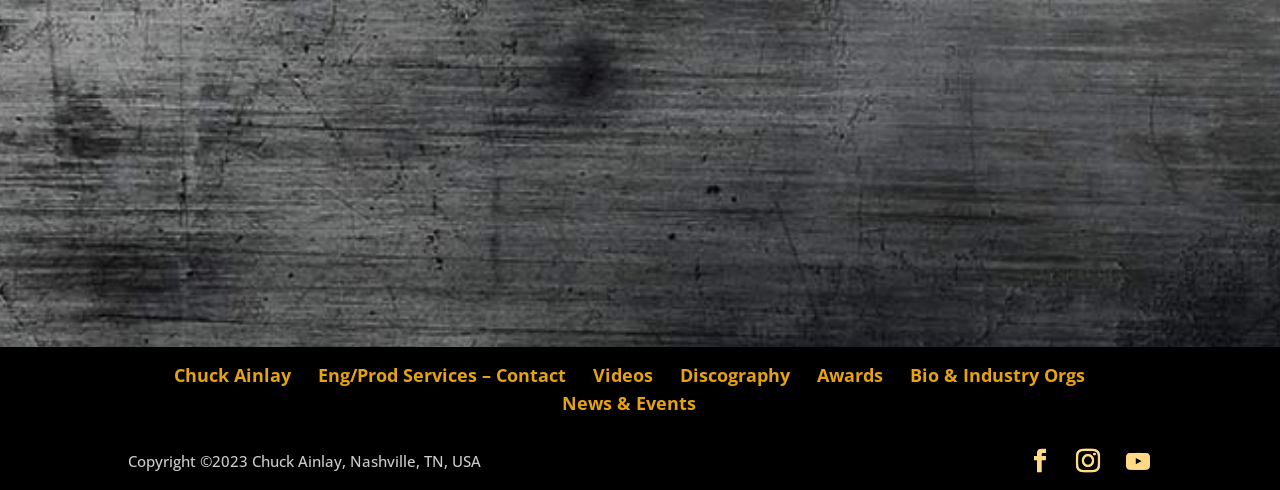Please determine the bounding box coordinates of the element's region to click for the following instruction: "Check the discography".

[0.531, 0.741, 0.617, 0.79]